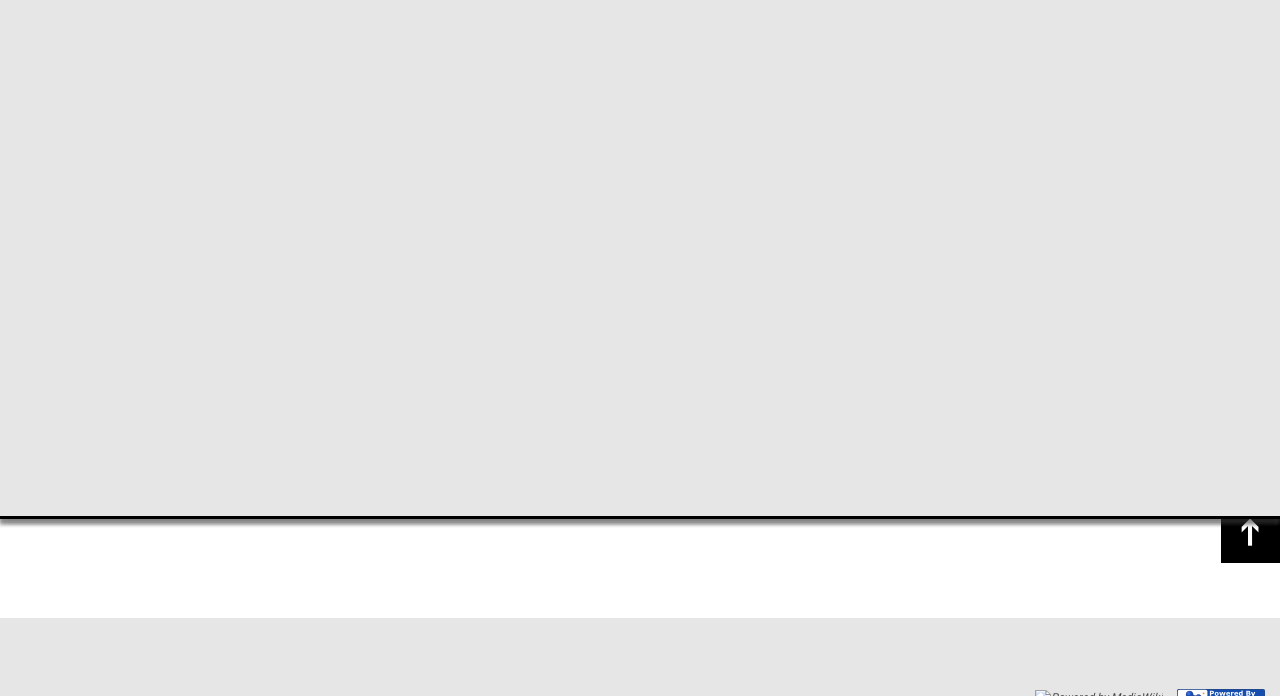Based on the element description, predict the bounding box coordinates (top-left x, top-left y, bottom-right x, bottom-right y) for the UI element in the screenshot: Web Science

[0.05, 0.468, 0.126, 0.497]